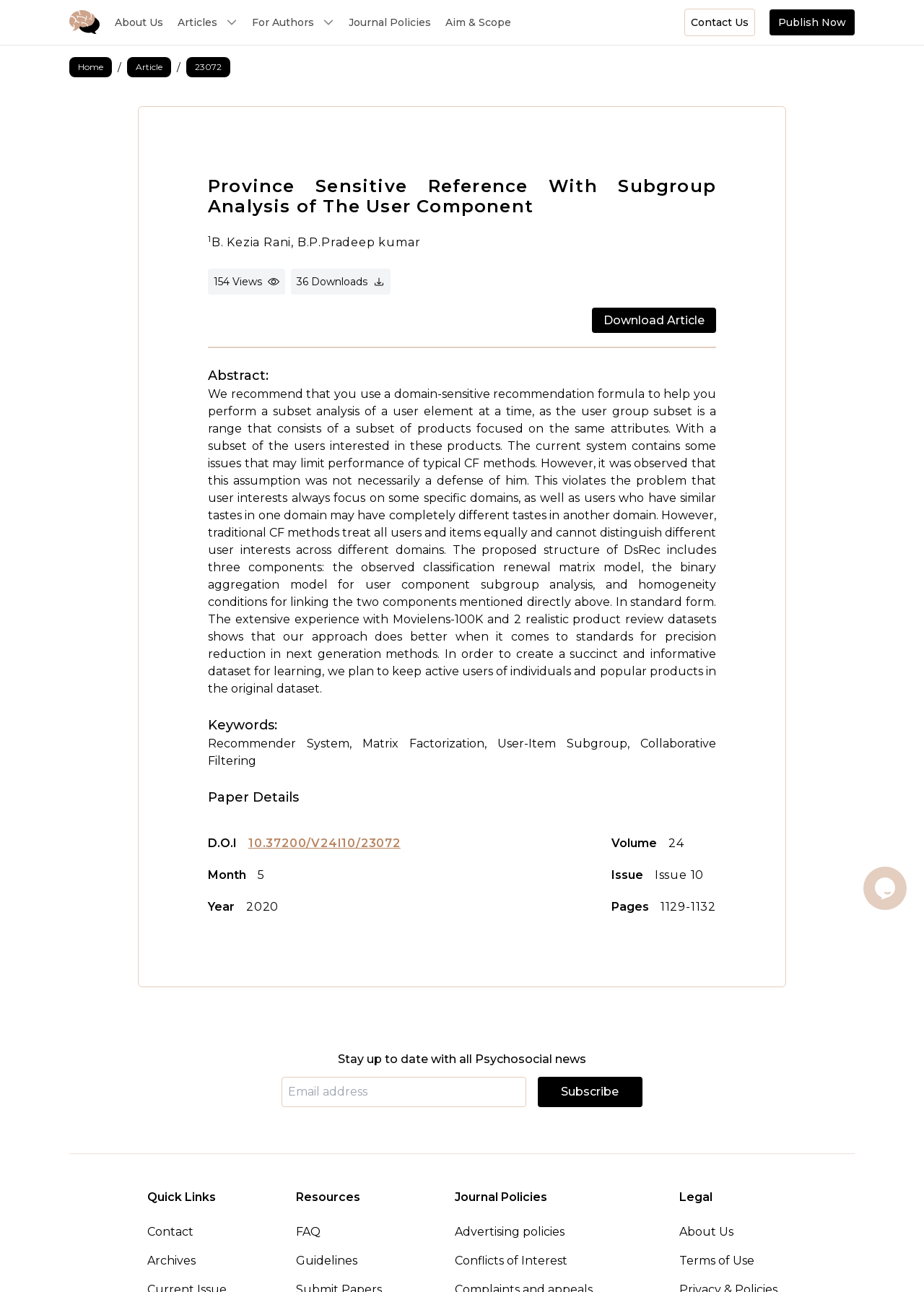Describe all the significant parts and information present on the webpage.

This webpage is a professional publication and information archive service dedicated to mental health and substance abuse. At the top, there is a navigation menu with links to "About Us", "Articles", "For Authors", "Journal Policies", "Aim & Scope", "Contact Us", and "Publish Now". Below the navigation menu, there is a main content area.

On the left side of the main content area, there is a section with a link to "Home" and a breadcrumb trail showing the current article's path. Below this section, there is an article with a heading "Province Sensitive Reference With Subgroup Analysis of The User Component" and a subheading "1B. Kezia Rani, B.P.Pradeep kumar". The article has an abstract that discusses the use of a domain-sensitive recommendation formula for subset analysis of user elements. The abstract is followed by keywords, paper details, and a DOI link.

To the right of the article, there is a section with a heading "Stay up to date with all Psychosocial news" and a subscription form. Below this section, there are three columns of links labeled "Quick Links", "Resources", and "Journal Policies", respectively. Each column contains several links to related pages, such as "Contact", "Archives", "FAQ", "Guidelines", "Advertising policies", and "Terms of Use".

At the bottom of the page, there is a chat widget iframe. There are also several images scattered throughout the page, but they do not appear to be significant content. Overall, the webpage is focused on providing information and resources related to mental health and substance abuse, with a focus on professional publications and research.